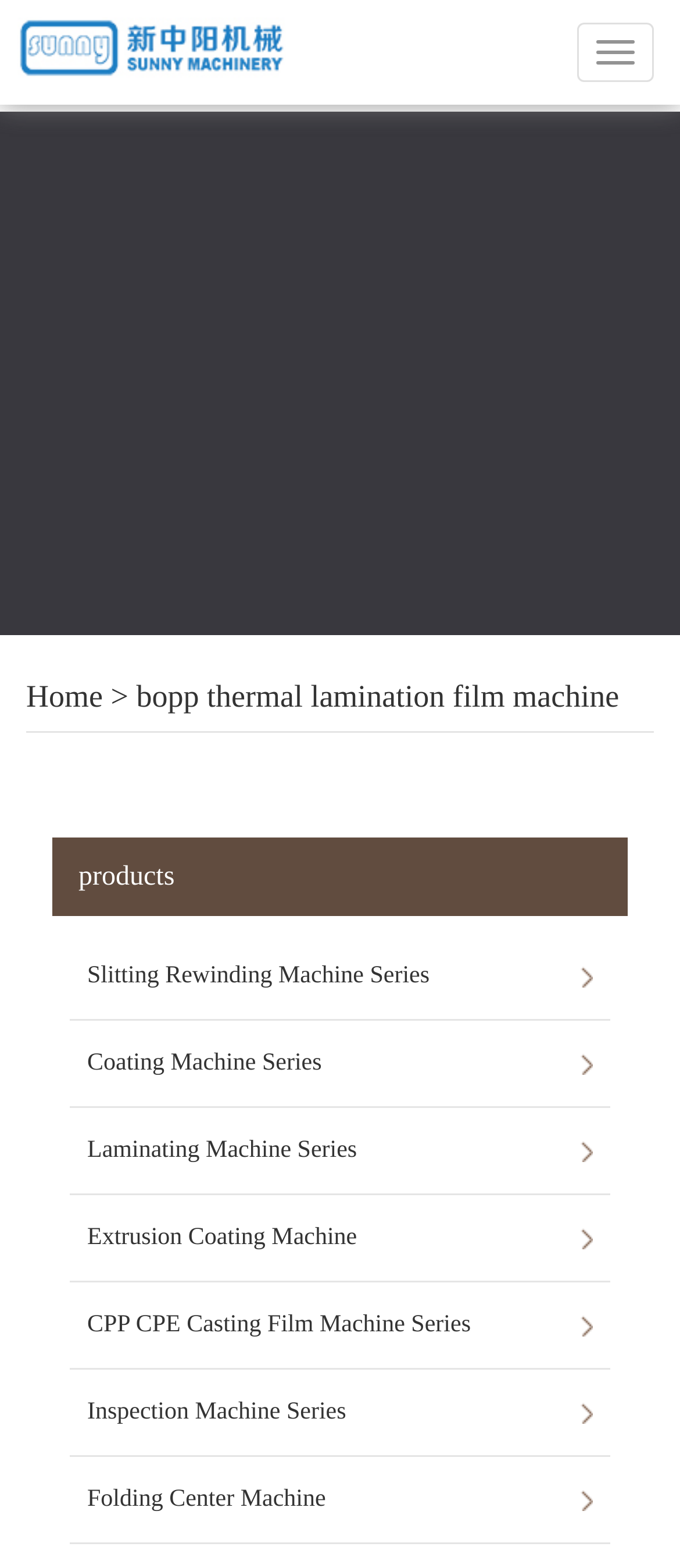Articulate a detailed summary of the webpage's content and design.

The webpage appears to be a manufacturer's website, specifically showcasing their products related to bopp thermal lamination film machines. At the top-right corner, there is a button labeled "SITE NAME". Below it, on the top-left side, is a logo image with the text "SUNNY MACHINERY" next to it, which is also a clickable link.

The main navigation menu is located at the top of the page, with a heading that reads "Home > bopp thermal lamination film machine". This menu has two links: "Home" and "bopp thermal lamination film machine". 

Below the navigation menu, there are several links categorized by product series, including Slitting Rewinding Machine Series, Coating Machine Series, Laminating Machine Series, and more. These links are arranged vertically, with the first link starting from the top-left side of the page and the subsequent links placed below it.

Overall, the webpage has a simple and organized layout, with a focus on showcasing the manufacturer's products and providing easy navigation to different product categories.